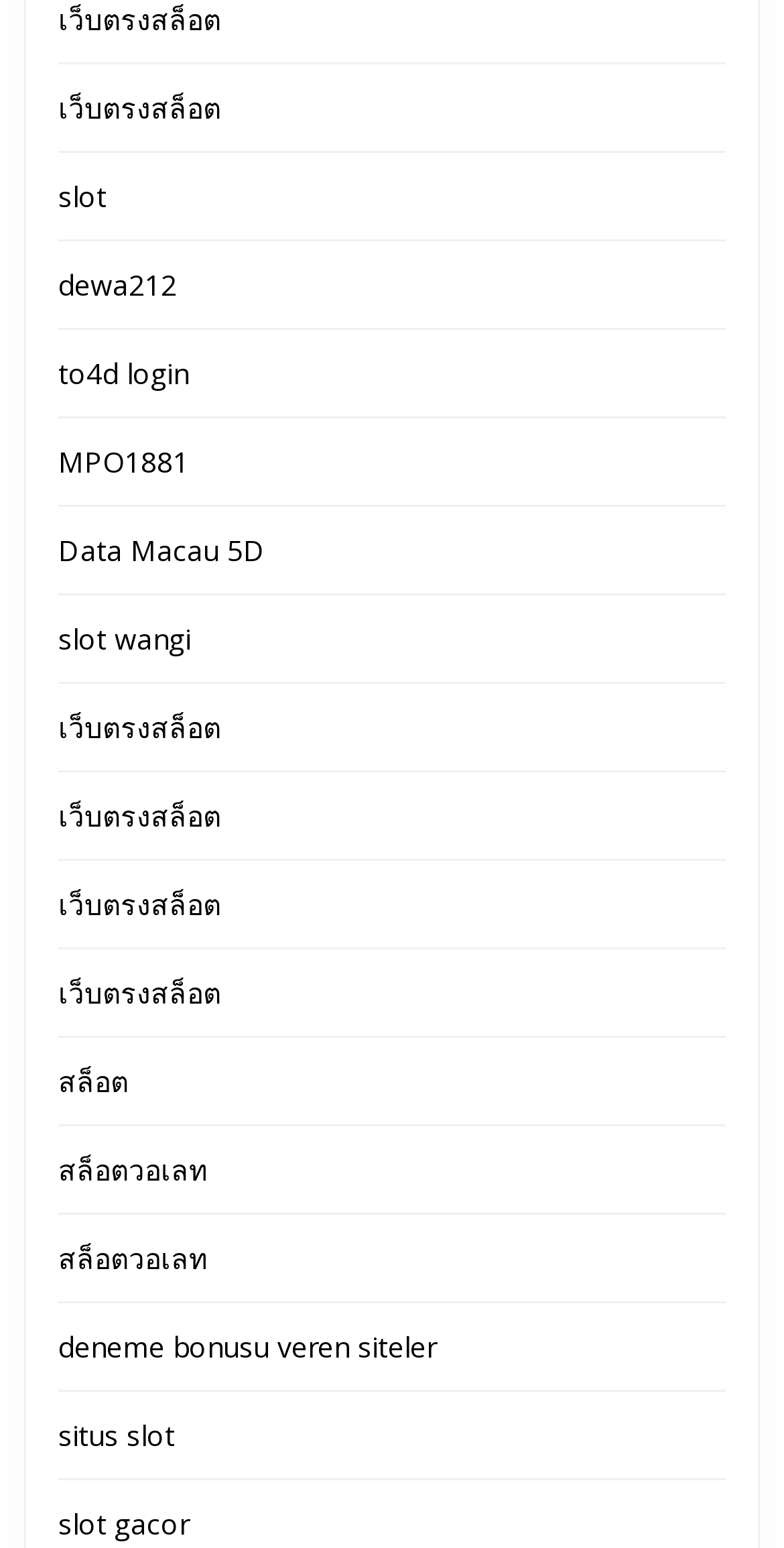Based on the element description: "สล็อตวอเลท", identify the UI element and provide its bounding box coordinates. Use four float numbers between 0 and 1, [left, top, right, bottom].

[0.074, 0.744, 0.264, 0.768]